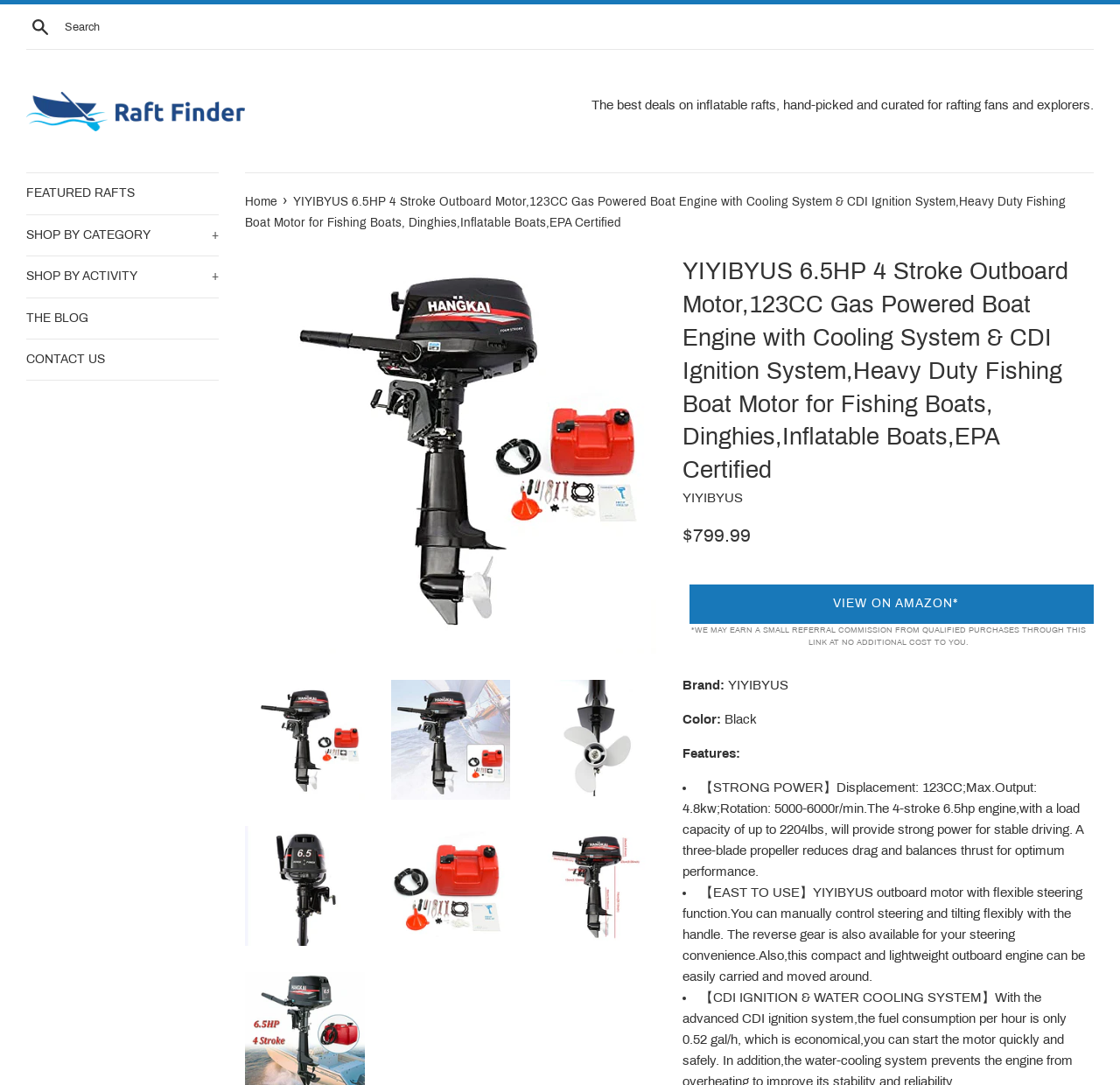Predict the bounding box of the UI element based on the description: "FEATURED RAFTS". The coordinates should be four float numbers between 0 and 1, formatted as [left, top, right, bottom].

[0.023, 0.16, 0.195, 0.197]